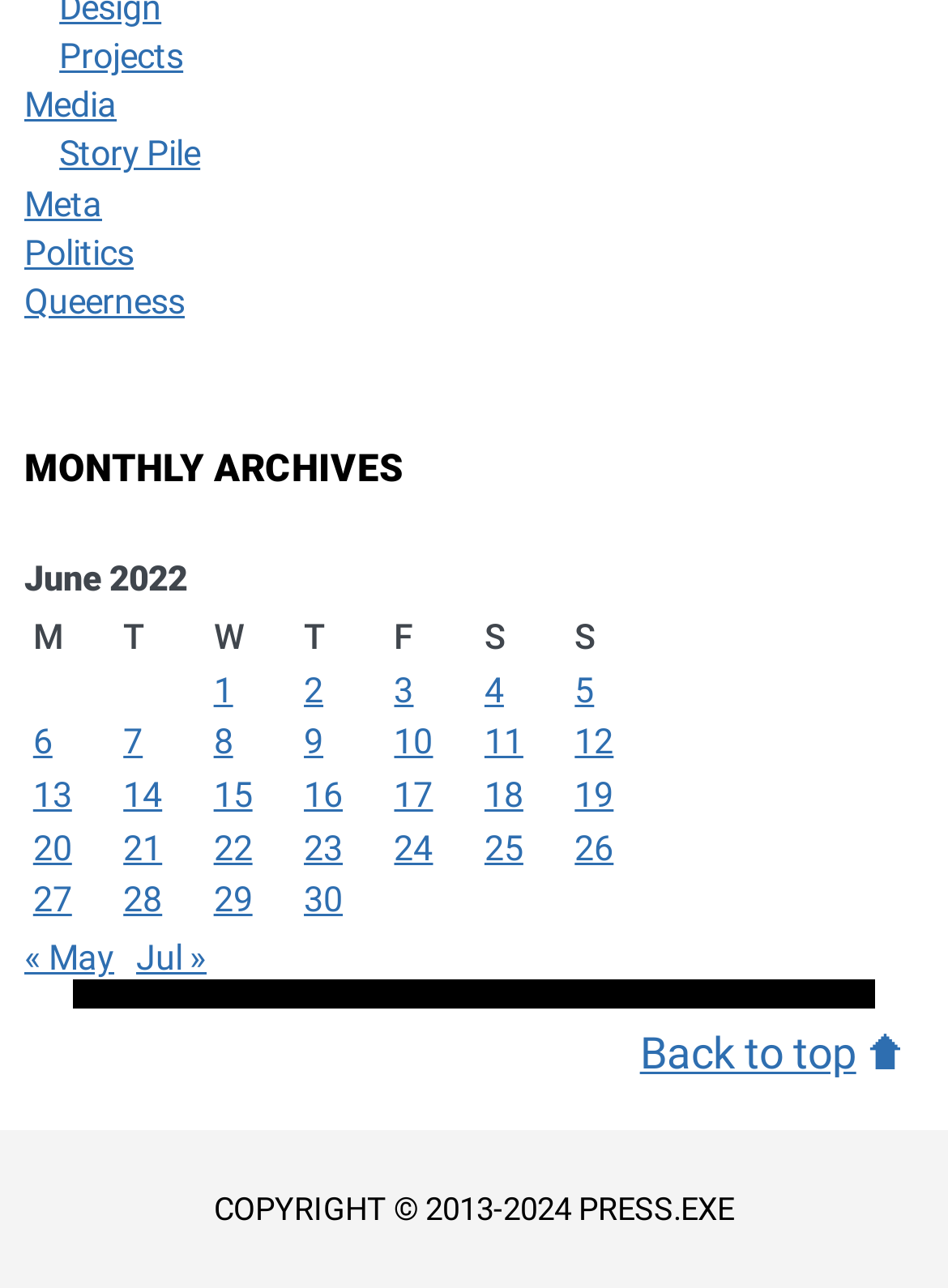Locate the bounding box of the UI element based on this description: "9". Provide four float numbers between 0 and 1 as [left, top, right, bottom].

[0.321, 0.561, 0.341, 0.593]